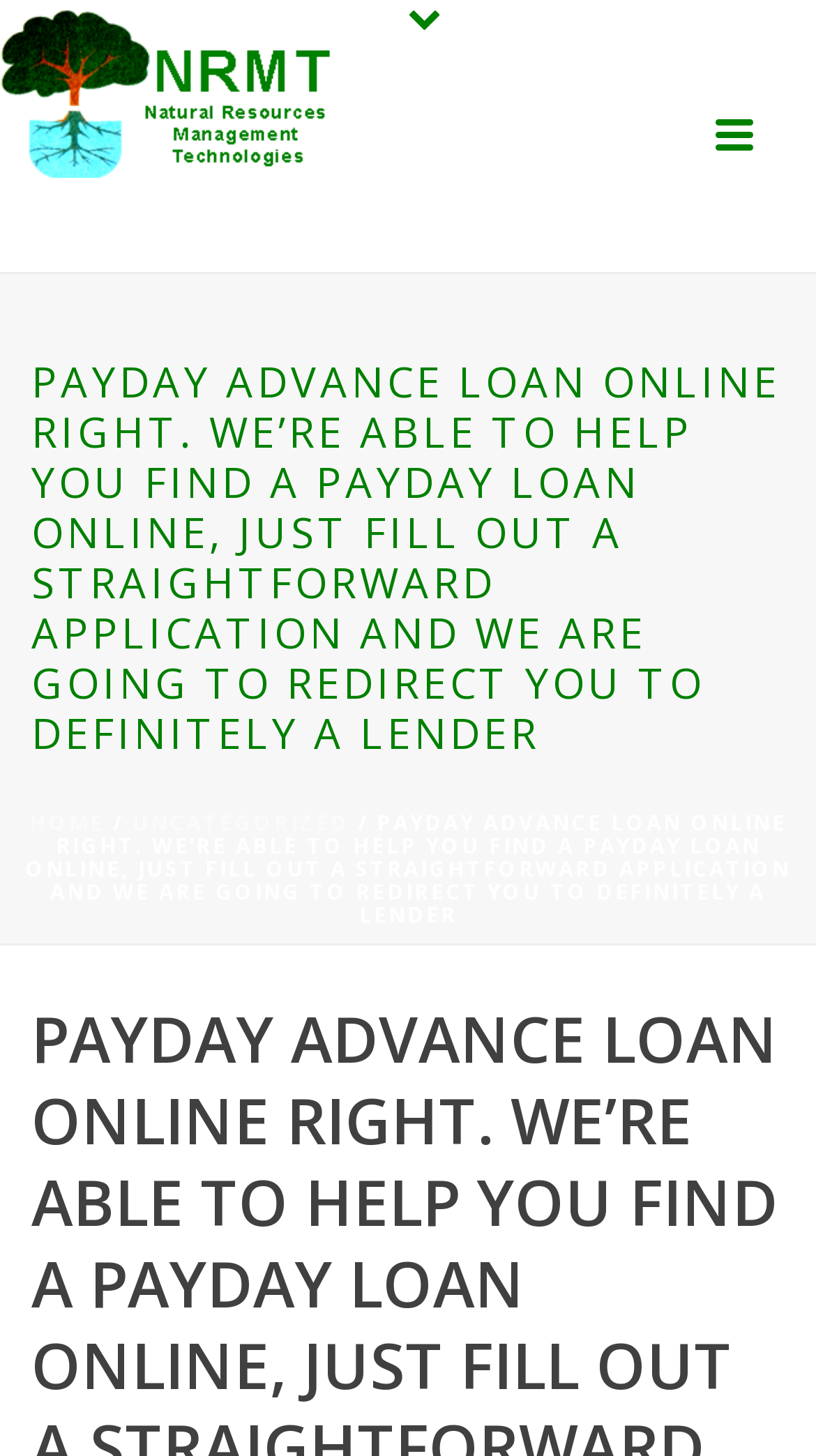Create a detailed narrative describing the layout and content of the webpage.

The webpage is about payday advance loans online. At the top left corner, there is a logo image of "Natural Resources Management Technologies" with a corresponding link. Below the logo, there is a large heading that spans almost the entire width of the page, which repeats the title "Payday Advance Loan Online Right. We’re able to help you find a payday loan online, just fill out a straightforward application and we are going to redirect you to definitely a lender".

On the top right side, there are three navigation links: "HOME", a separator, and "UNCATEGORIZED". These links are positioned horizontally, with "HOME" on the left and "UNCATEGORIZED" on the right. Below these links, there is a static text that repeats the title again, but this time in a smaller font size.